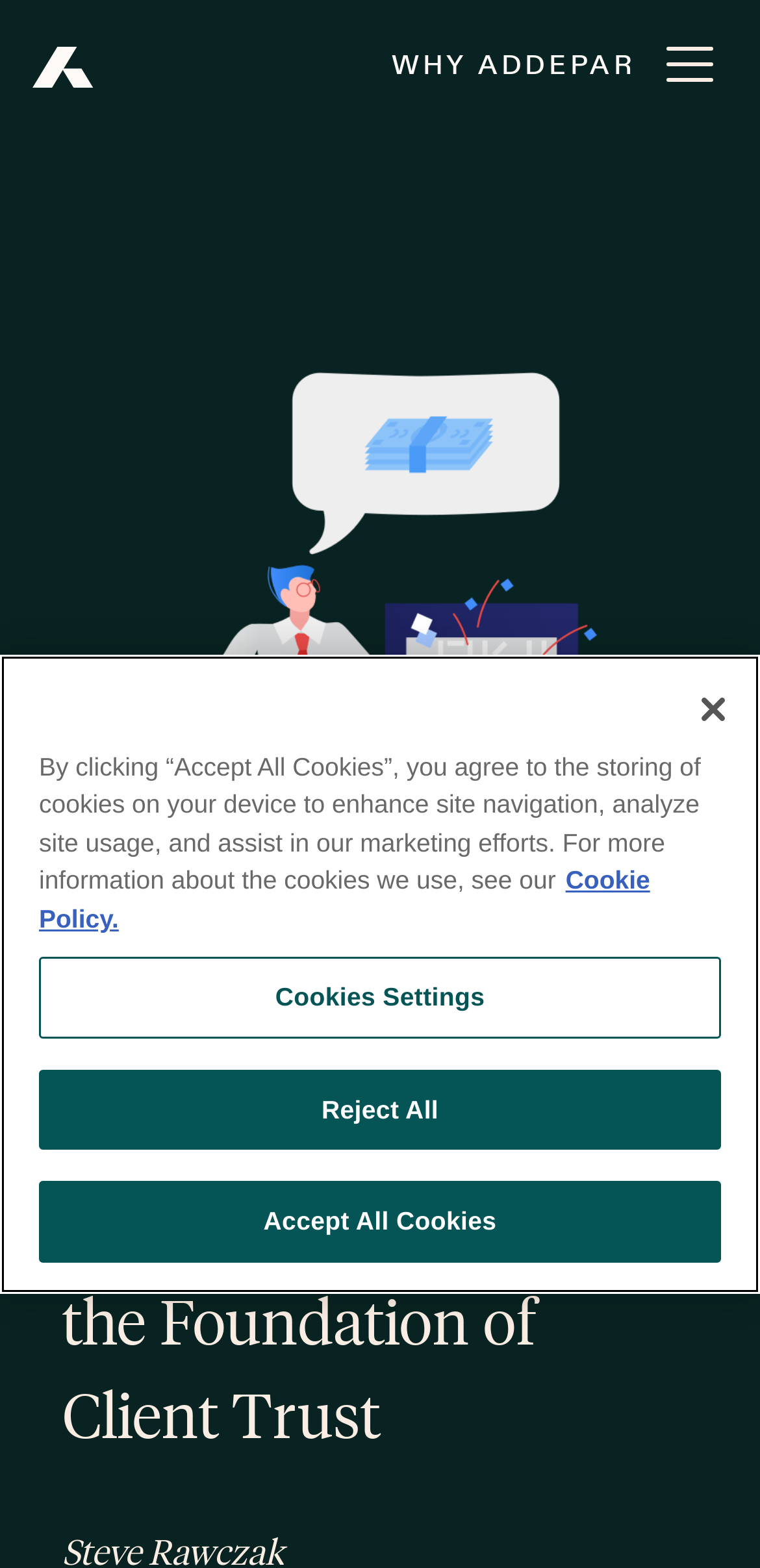Please locate the bounding box coordinates of the element that should be clicked to achieve the given instruction: "Click the Addepar logo".

[0.041, 0.03, 0.123, 0.056]